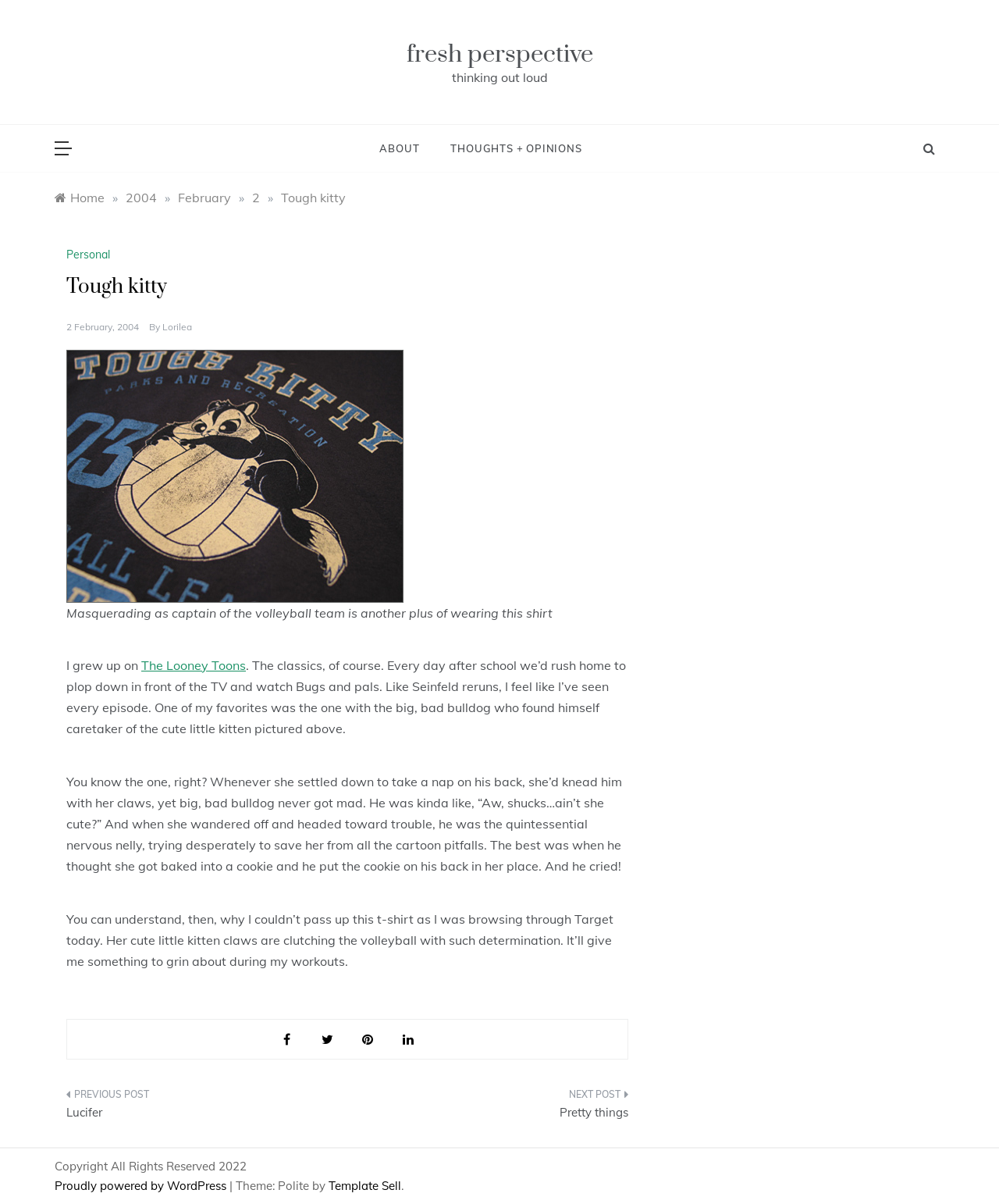Find the bounding box coordinates of the area to click in order to follow the instruction: "view the image of tough kitty".

[0.066, 0.29, 0.404, 0.5]